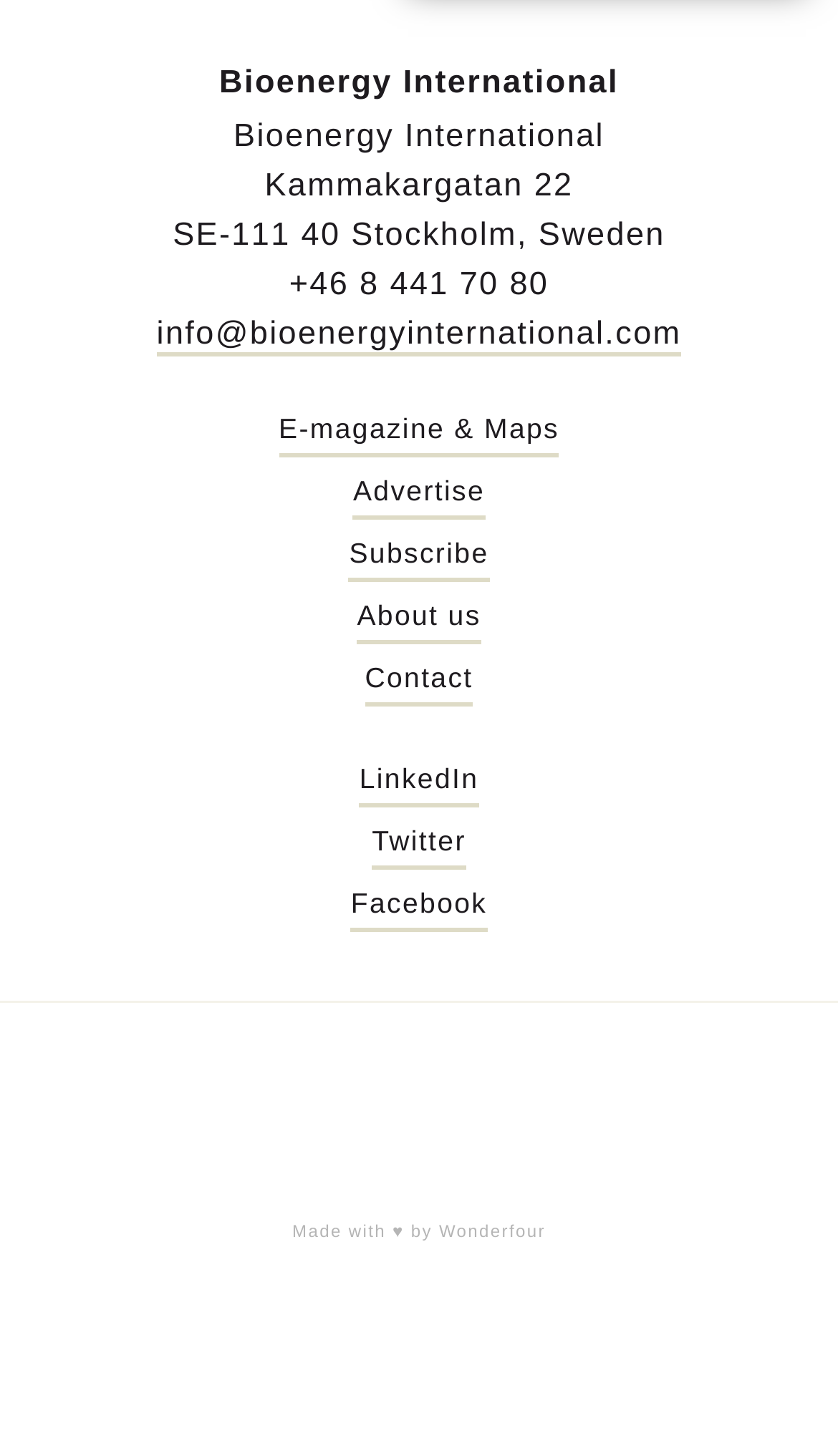Identify the bounding box coordinates for the element you need to click to achieve the following task: "Check out E-magazine & Maps". Provide the bounding box coordinates as four float numbers between 0 and 1, in the form [left, top, right, bottom].

[0.332, 0.283, 0.668, 0.314]